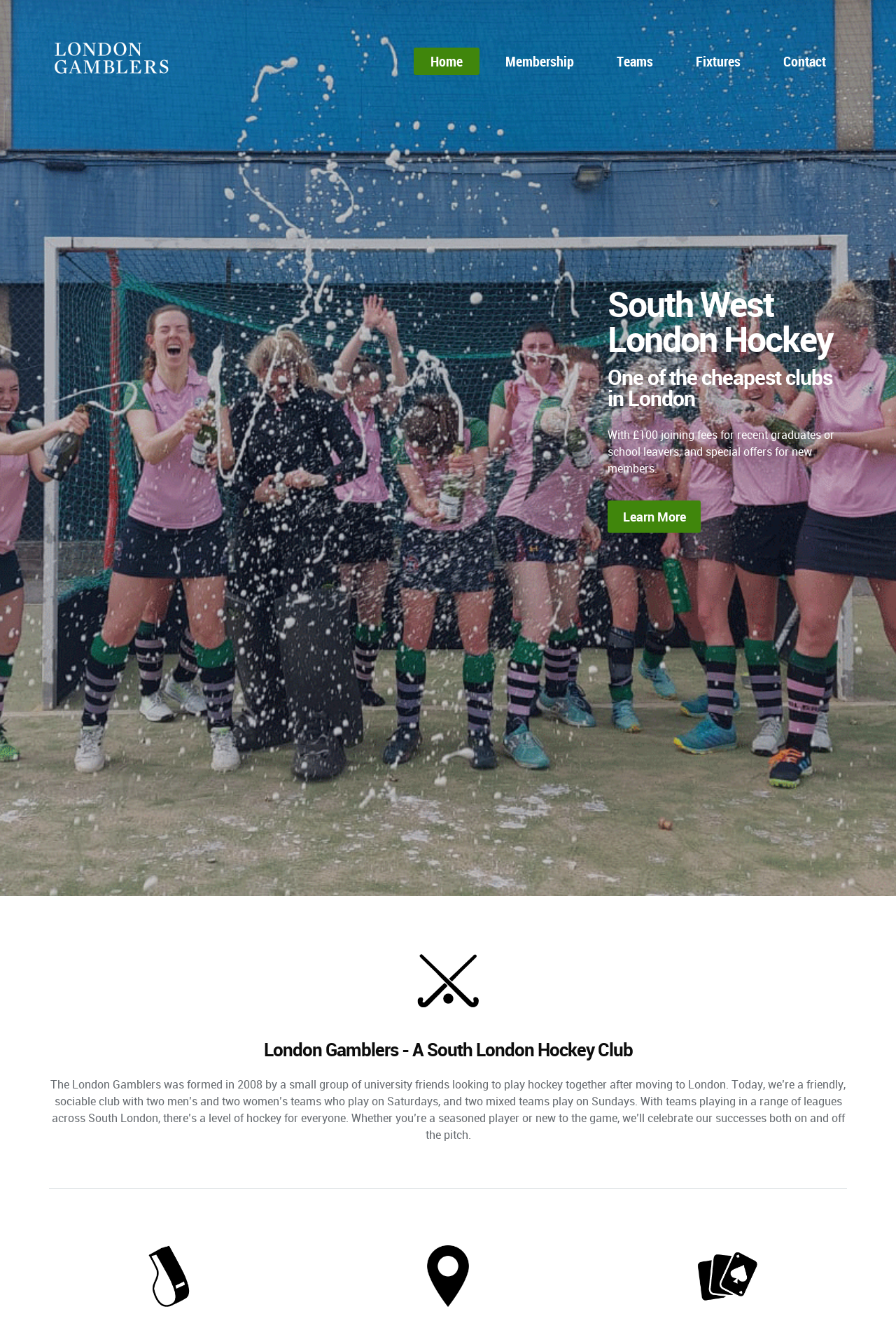Provide the bounding box for the UI element matching this description: "Learn More".

[0.678, 0.378, 0.782, 0.402]